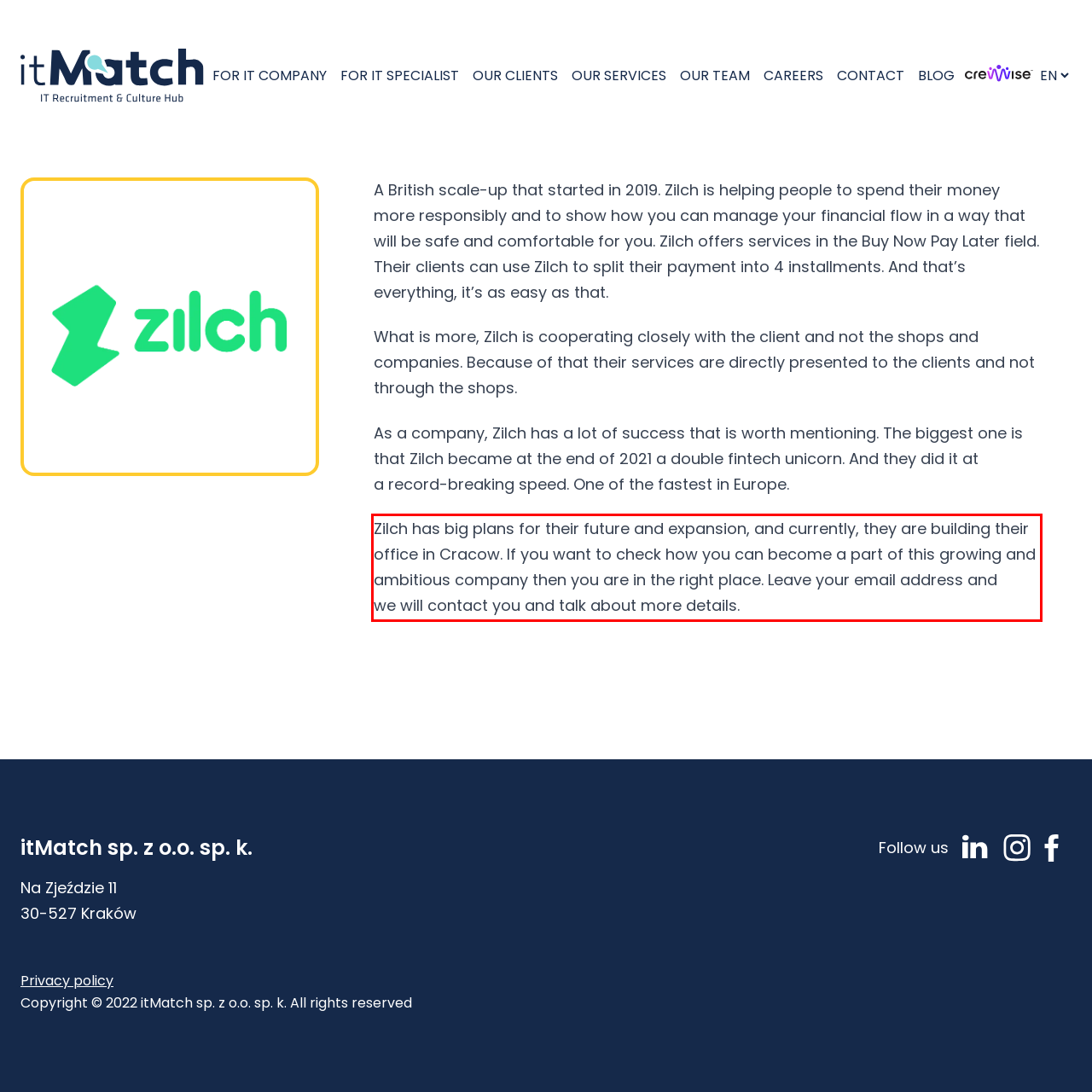Within the provided webpage screenshot, find the red rectangle bounding box and perform OCR to obtain the text content.

Zilch has big plans for their future and expansion, and currently, they are building their office in Cracow. If you want to check how you can become a part of this growing and ambitious company then you are in the right place. Leave your email address and we will contact you and talk about more details.